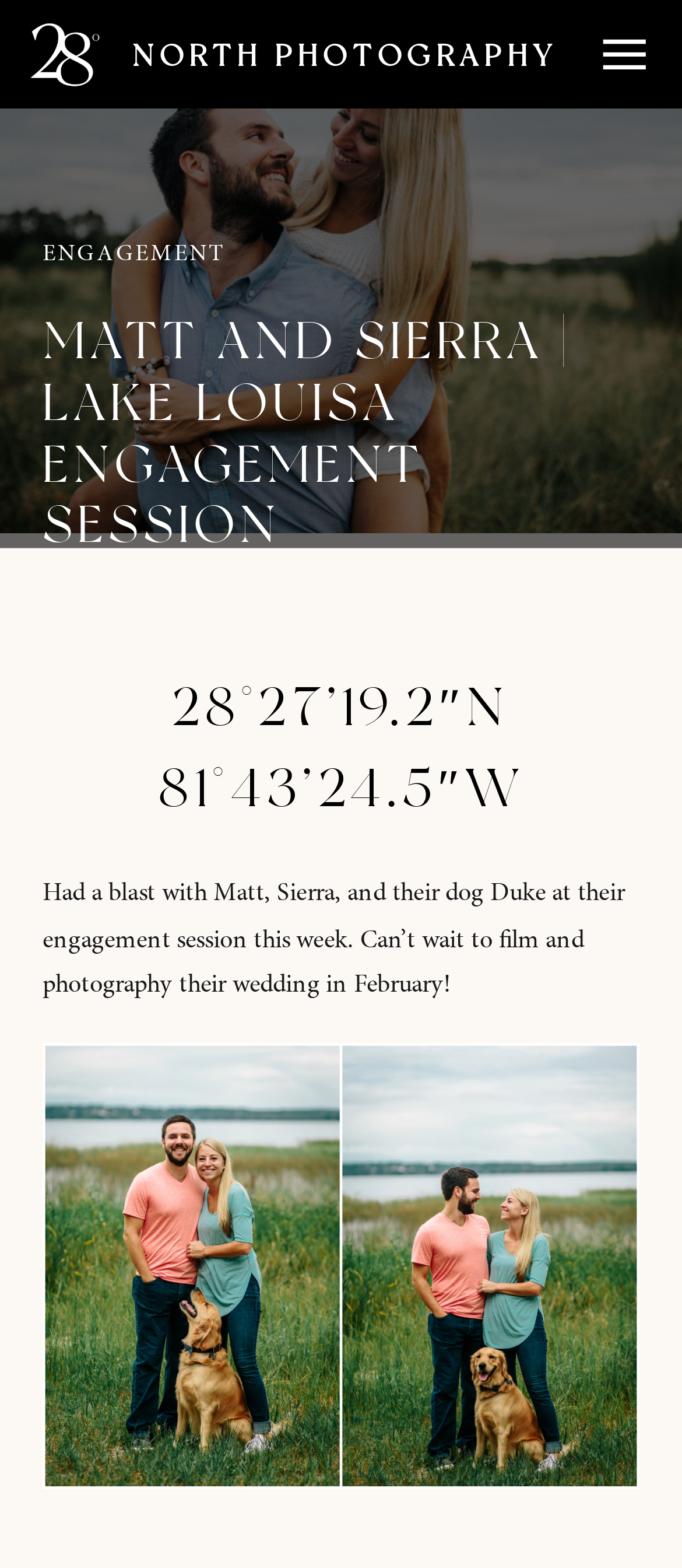Using the provided description Engagement, find the bounding box coordinates for the UI element. Provide the coordinates in (top-left x, top-left y, bottom-right x, bottom-right y) format, ensuring all values are between 0 and 1.

[0.062, 0.151, 0.331, 0.171]